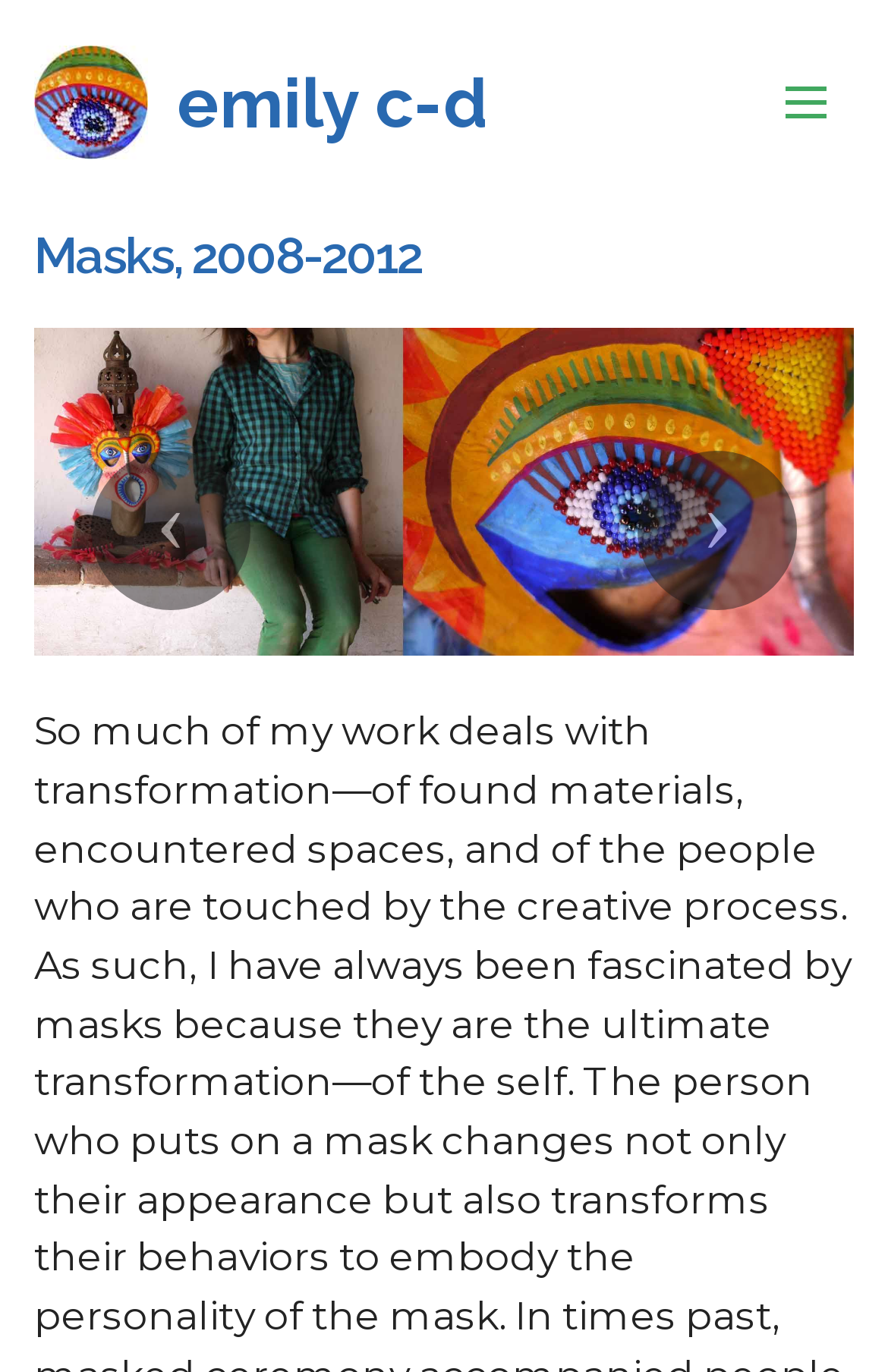What is the purpose of the unnamed button?
Please elaborate on the answer to the question with detailed information.

The unnamed button in the top-right corner does not have any descriptive text or icon, making its purpose unclear. It may be a settings or options button, but its exact function cannot be determined from the current webpage.